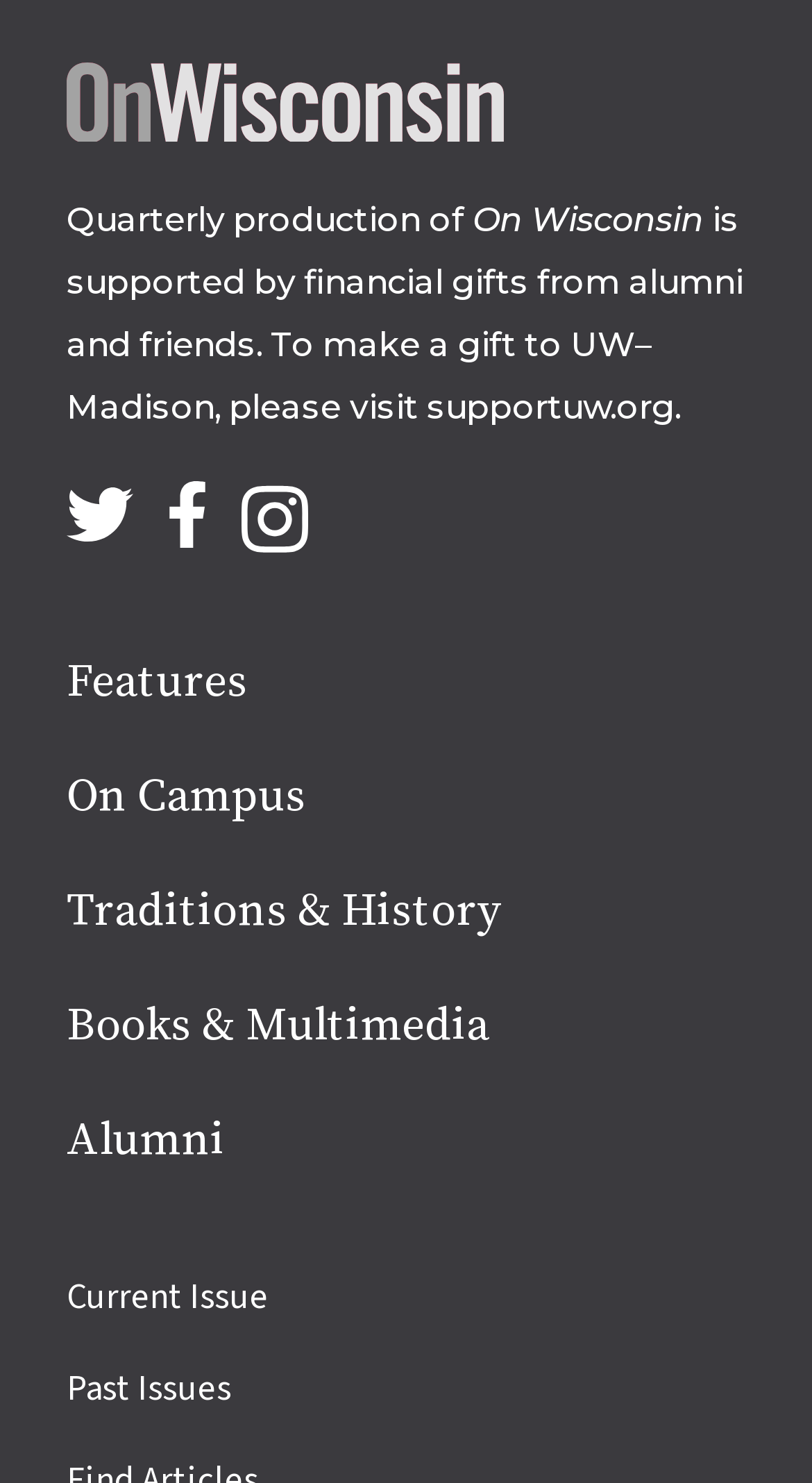Use a single word or phrase to answer the question:
What is the name of the first story category?

Features